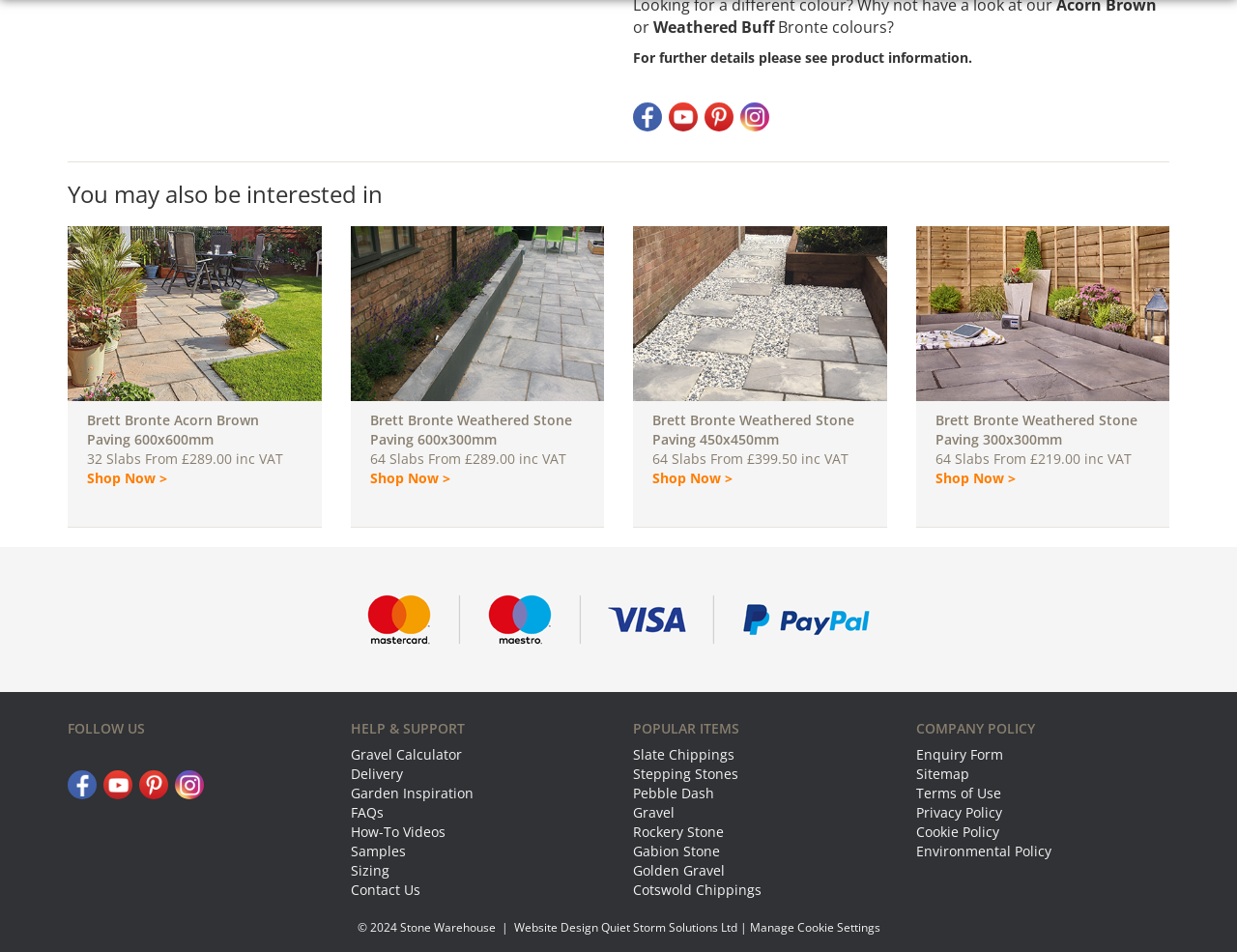Analyze the image and deliver a detailed answer to the question: What social media platforms are linked on the webpage?

I found the social media platforms by looking at the links and images in the 'FOLLOW US' section, which include Facebook, YouTube, Pinterest, and Instagram.